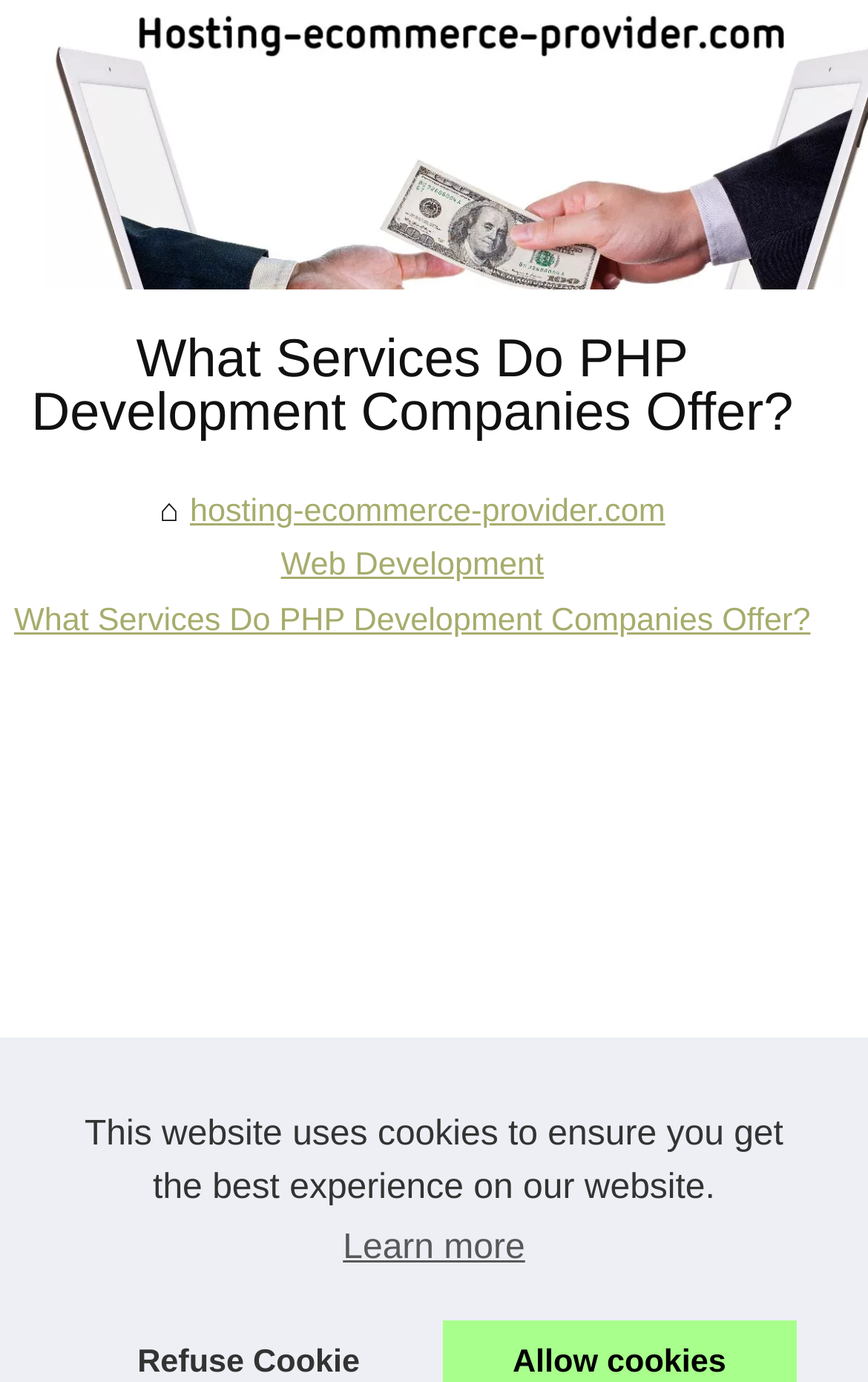How many links are there on this webpage?
Answer the question using a single word or phrase, according to the image.

4